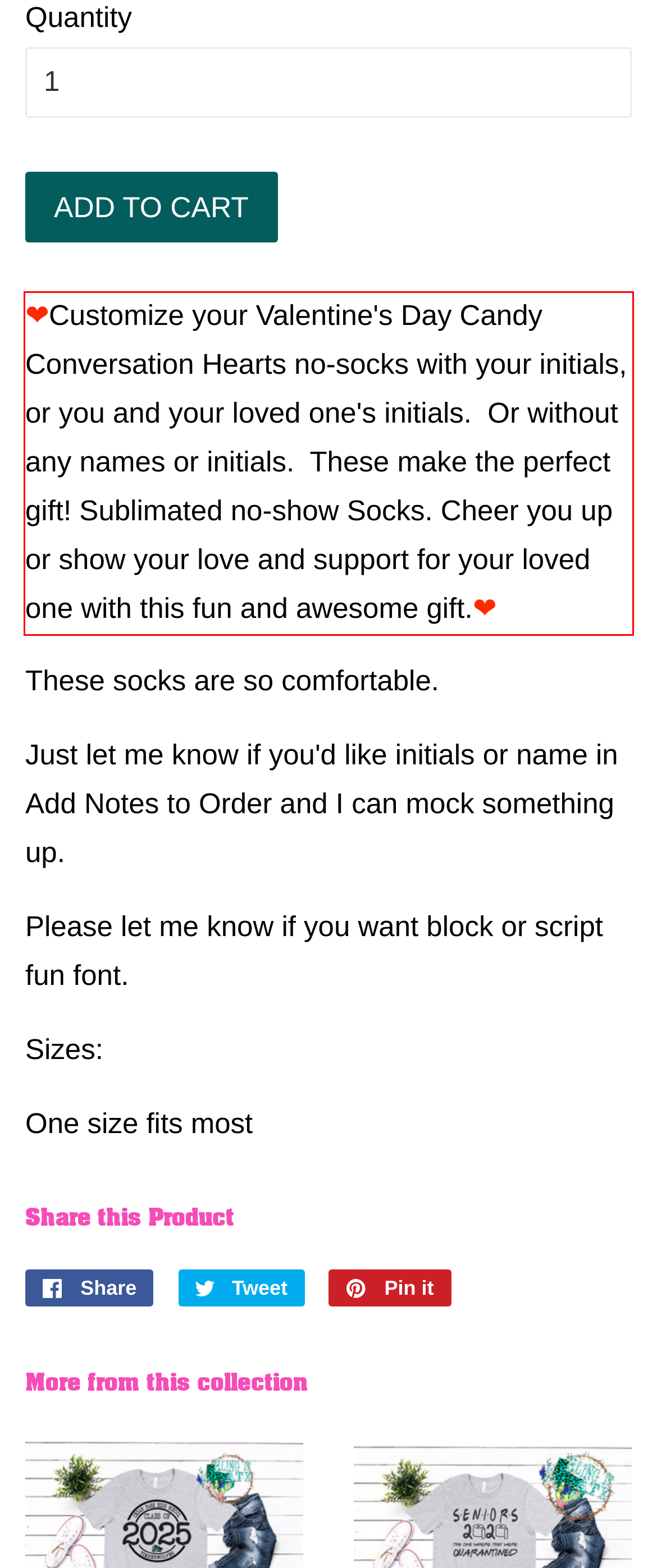Your task is to recognize and extract the text content from the UI element enclosed in the red bounding box on the webpage screenshot.

❤Customize your Valentine's Day Candy Conversation Hearts no-socks with your initials, or you and your loved one's initials. Or without any names or initials. These make the perfect gift! Sublimated no-show Socks. Cheer you up or show your love and support for your loved one with this fun and awesome gift.❤